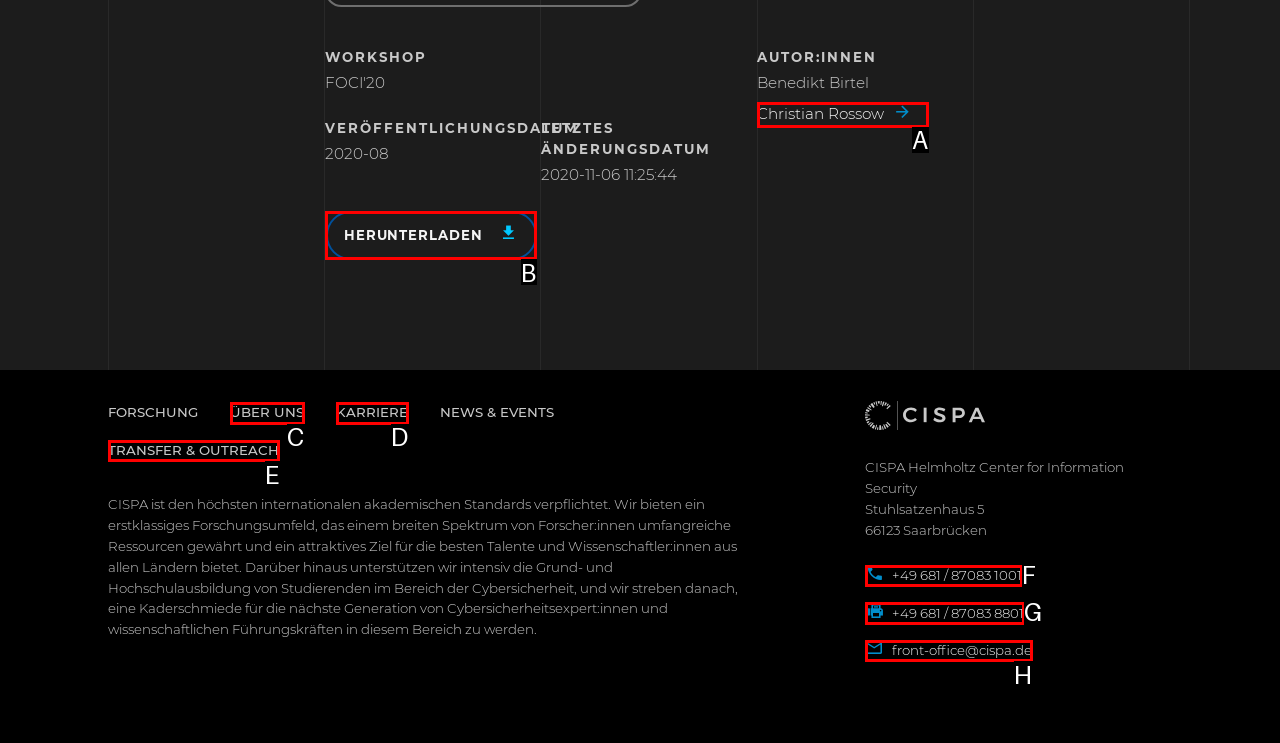Choose the option that best matches the element: Über uns
Respond with the letter of the correct option.

C